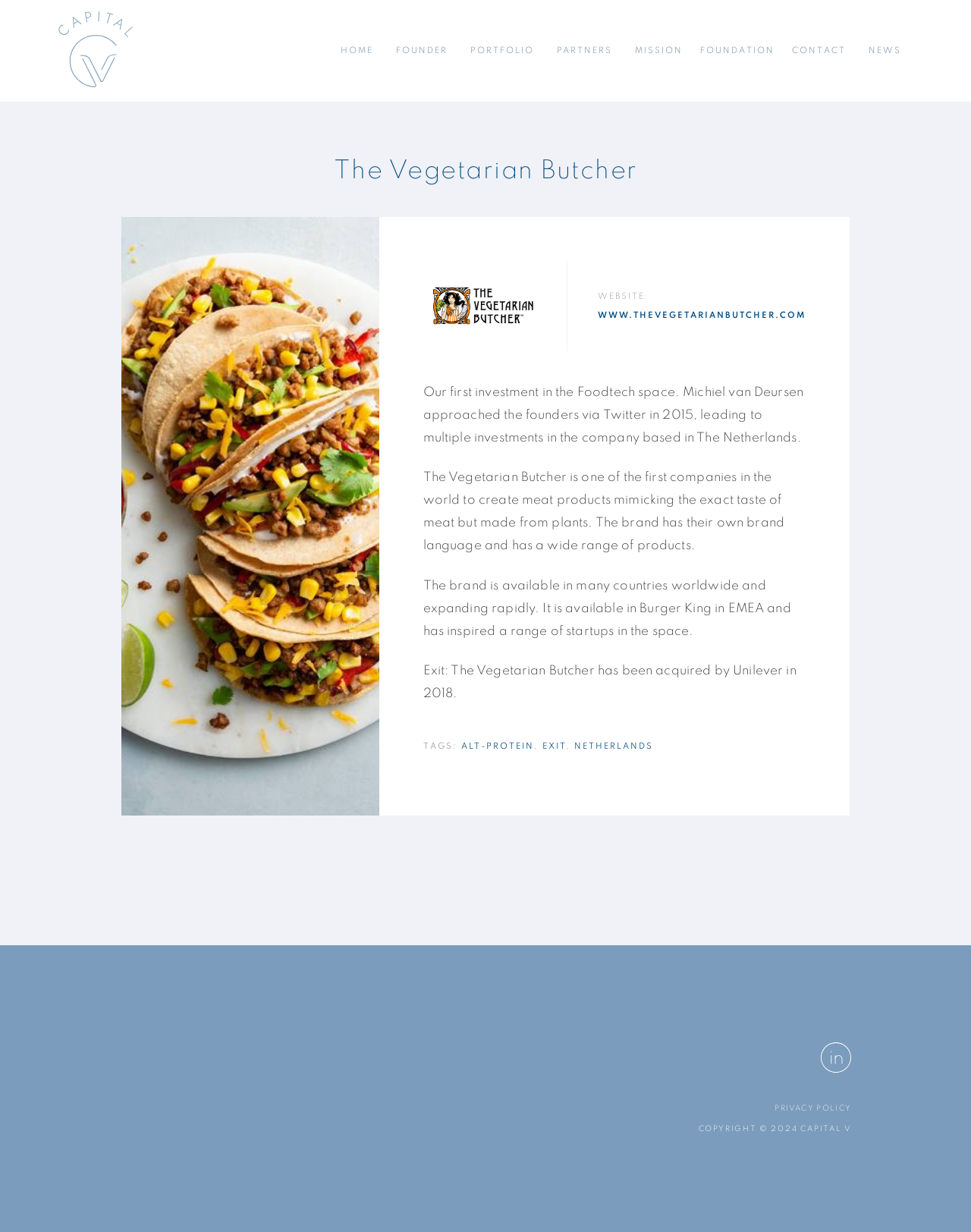In which year was The Vegetarian Butcher acquired by Unilever?
Using the information from the image, provide a comprehensive answer to the question.

The answer can be found in the article section of the webpage, where it is mentioned that 'Exit: The Vegetarian Butcher has been acquired by Unilever in 2018.' The year of acquisition is 2018.